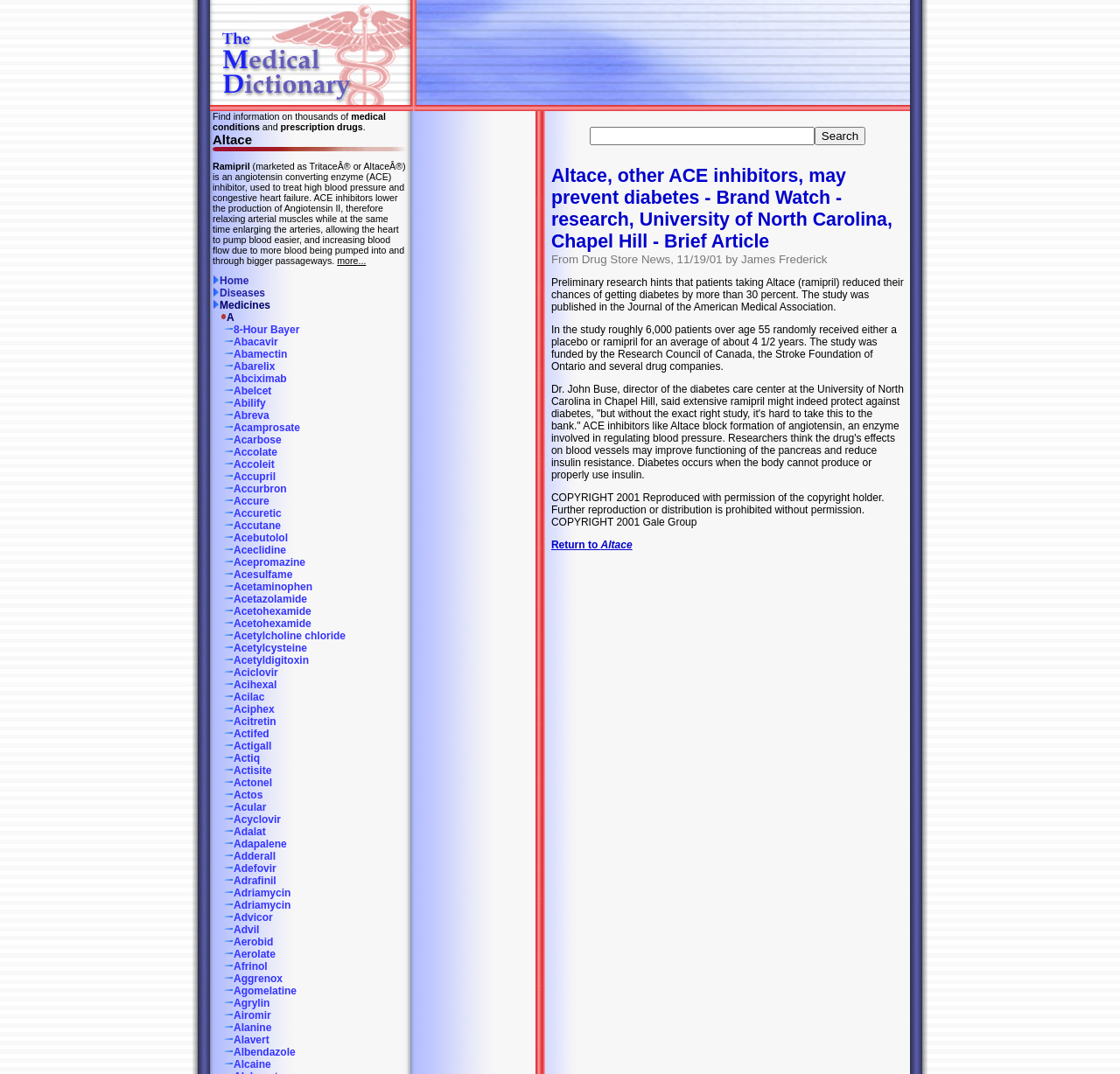What is the main topic of this webpage?
Give a one-word or short-phrase answer derived from the screenshot.

Medical conditions and prescription drugs